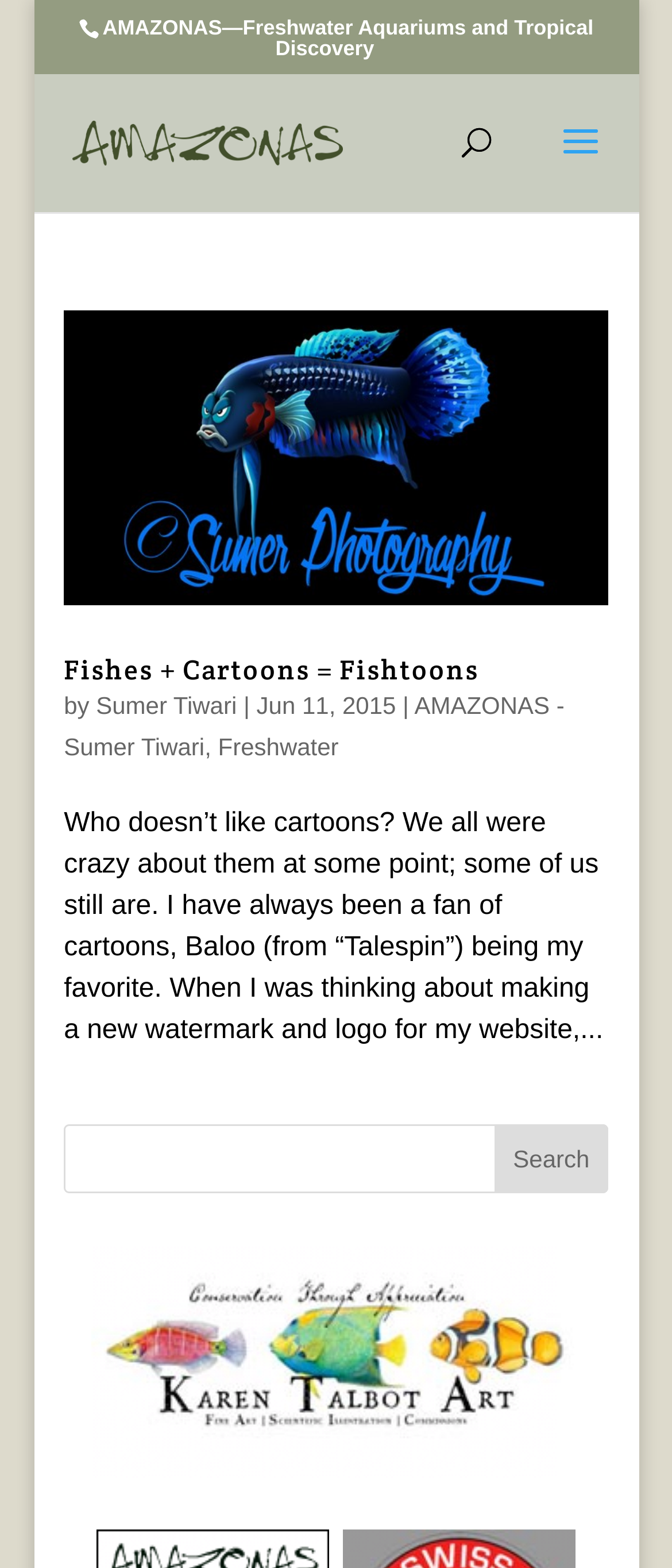Who is the author of the first article?
Look at the image and construct a detailed response to the question.

The author of the first article can be found below the title of the article, where it is written in a smaller font size and is also a link.